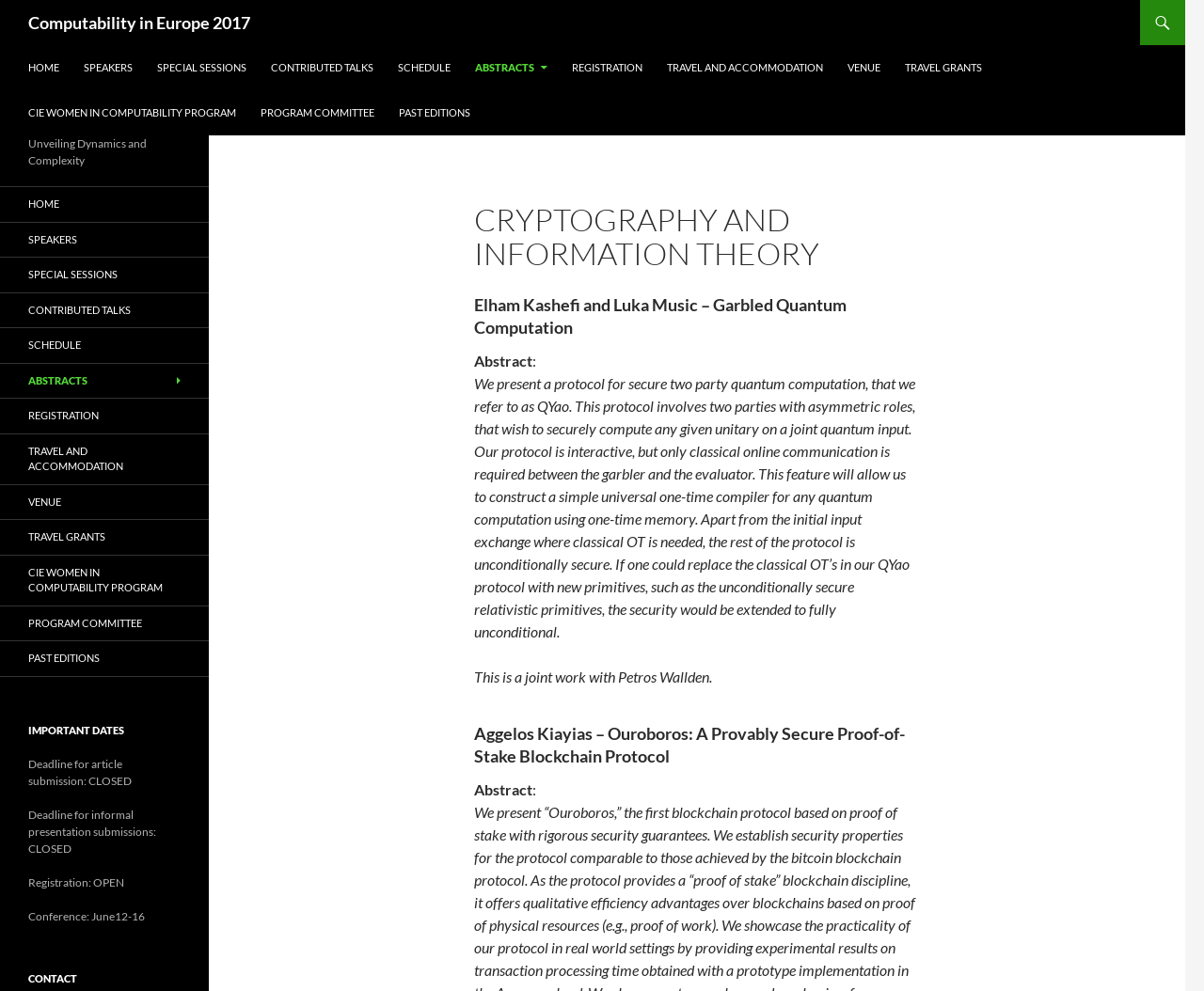Please identify the bounding box coordinates of the clickable area that will allow you to execute the instruction: "check important dates".

[0.023, 0.728, 0.15, 0.745]